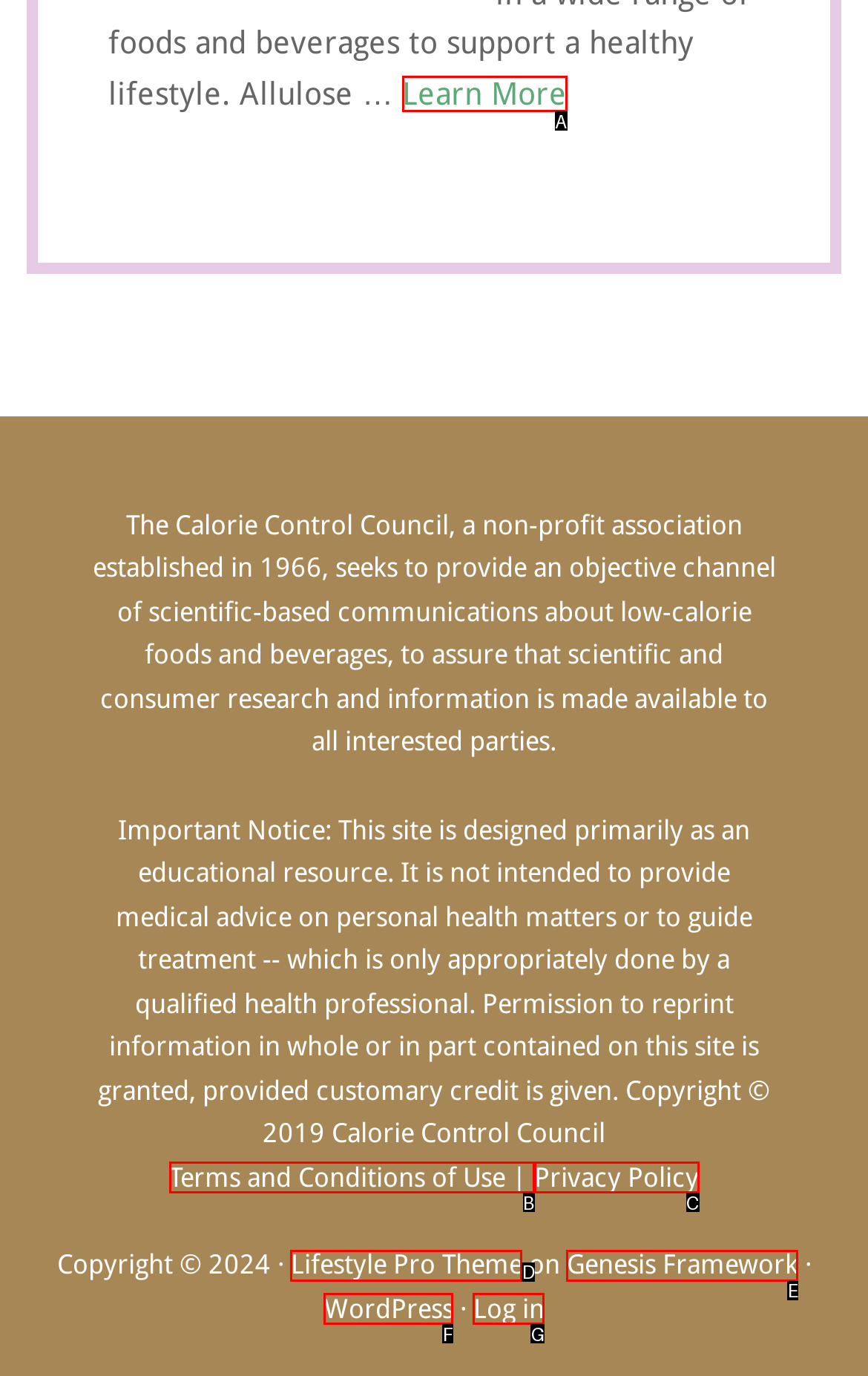Find the HTML element that corresponds to the description: Value. Indicate your selection by the letter of the appropriate option.

None